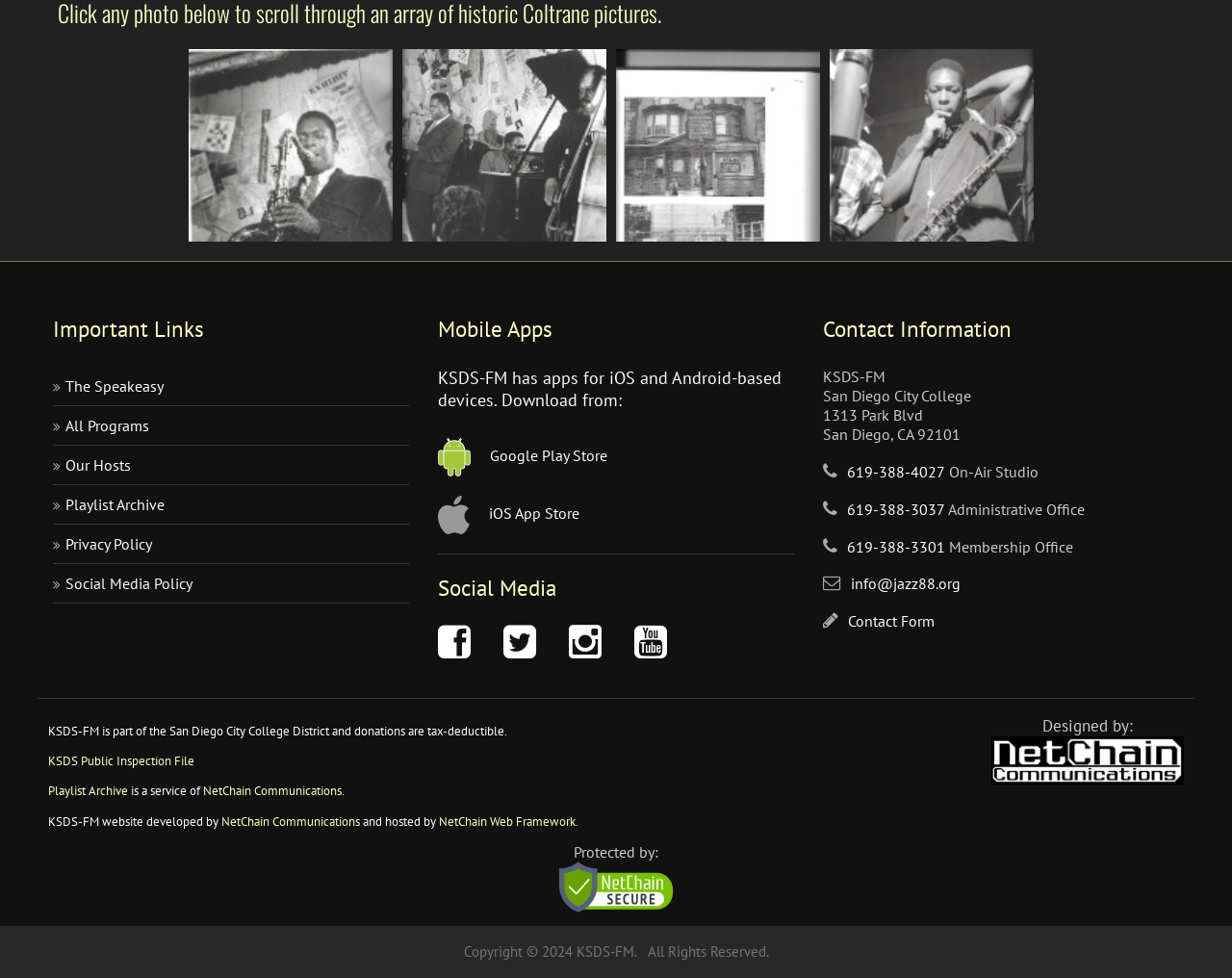Pinpoint the bounding box coordinates of the area that must be clicked to complete this instruction: "Visit KSDS-FM on Facebook".

[0.355, 0.645, 0.386, 0.67]